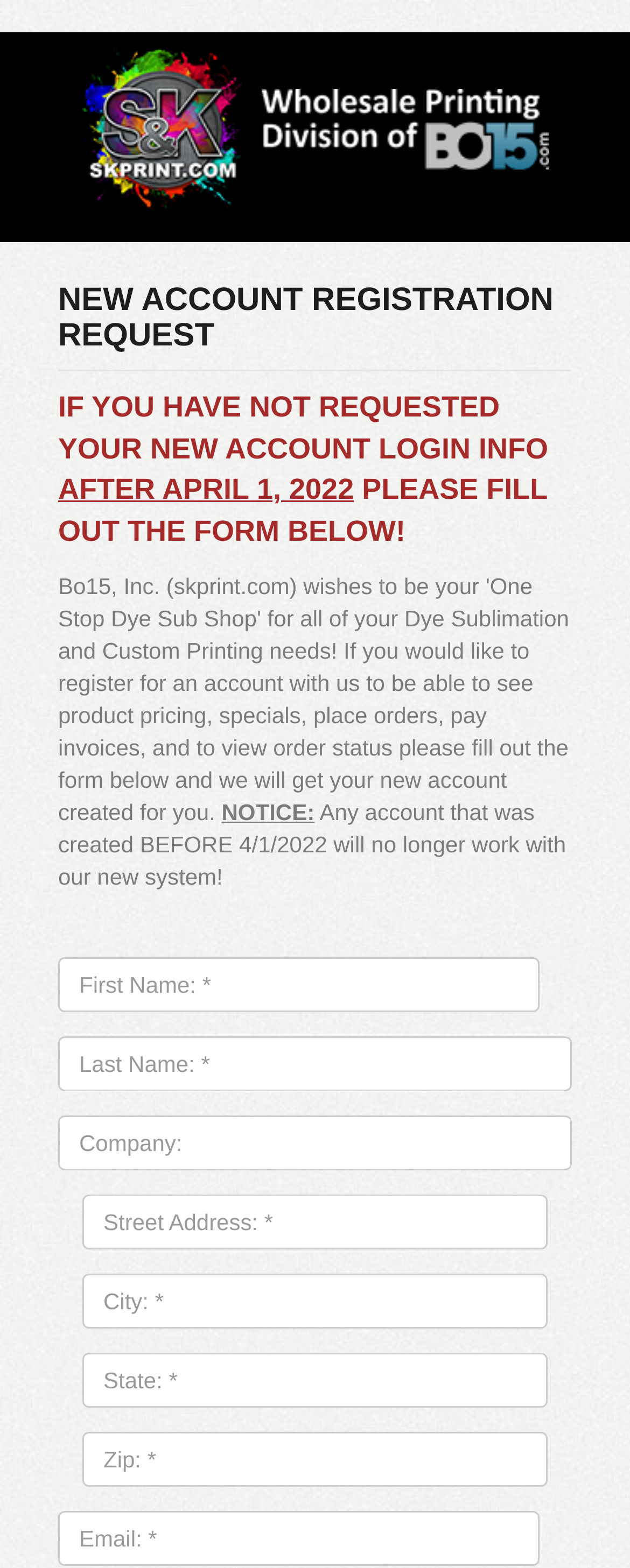How many form fields are required to be filled out?
From the image, provide a succinct answer in one word or a short phrase.

8